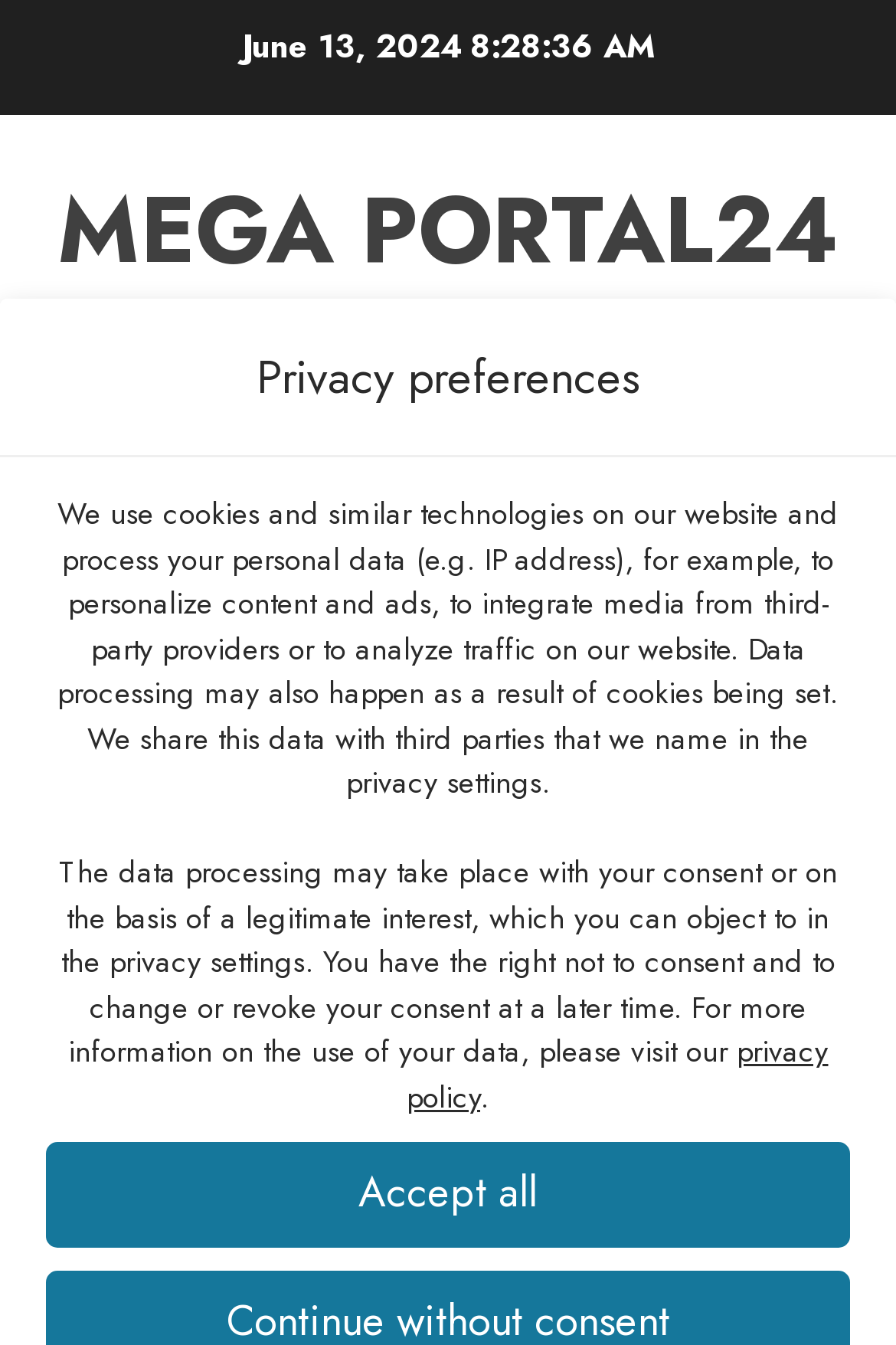Determine the bounding box for the UI element described here: "Light/Dark Button".

[0.615, 0.289, 0.718, 0.323]